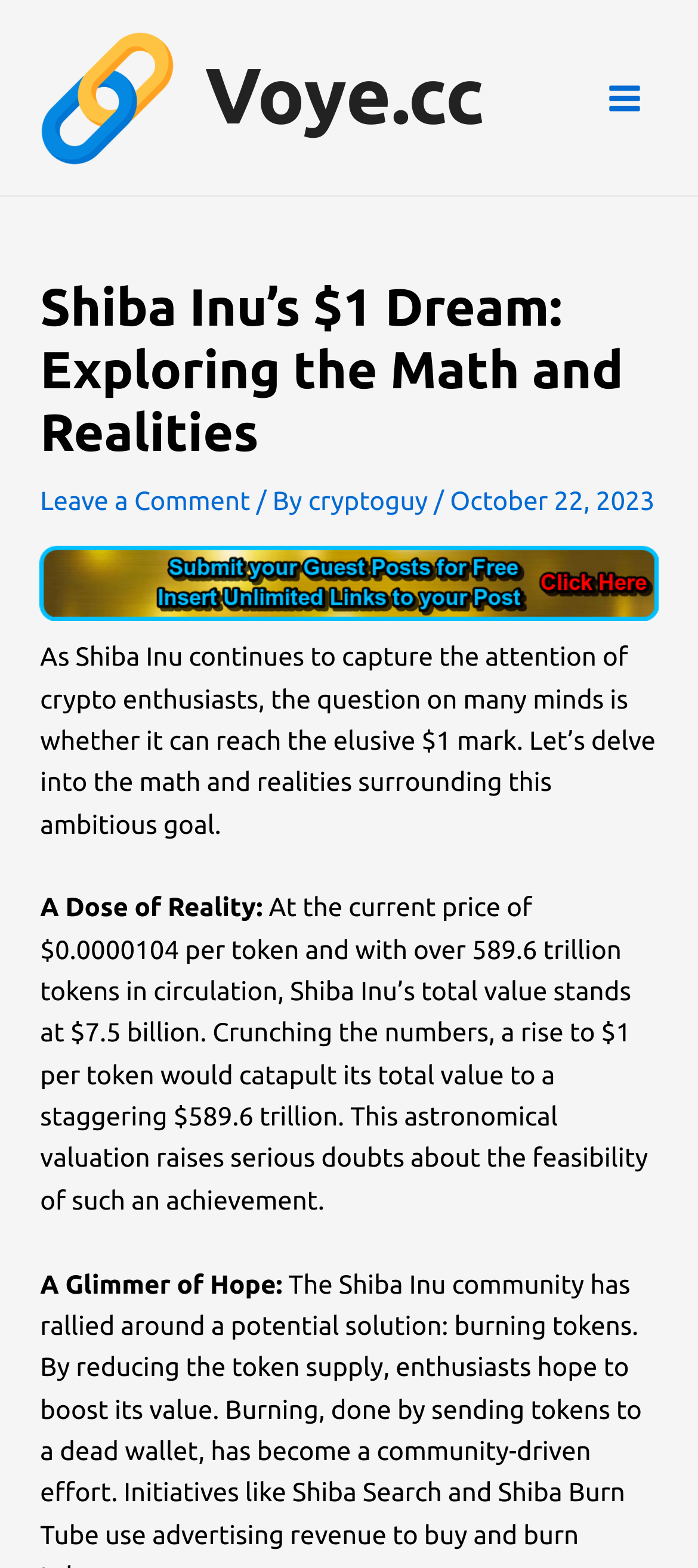Please provide a comprehensive answer to the question below using the information from the image: What is the current price of Shiba Inu token?

According to the article, the current price of Shiba Inu token is mentioned as $0.0000104 per token, which is used to calculate the total value of Shiba Inu.